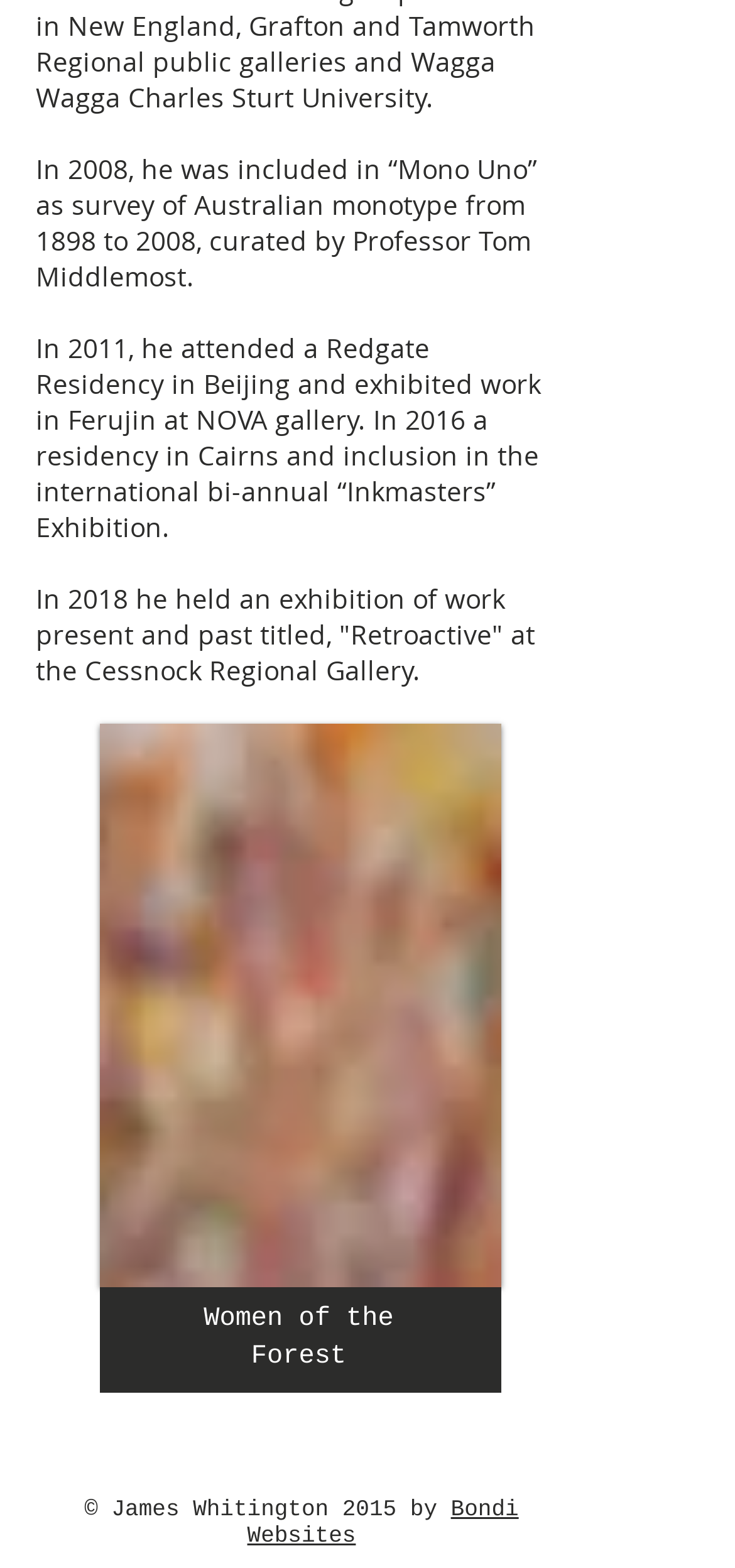Locate the bounding box of the UI element described by: "aria-label="Vimeo Social Icon"" in the given webpage screenshot.

[0.3, 0.888, 0.39, 0.931]